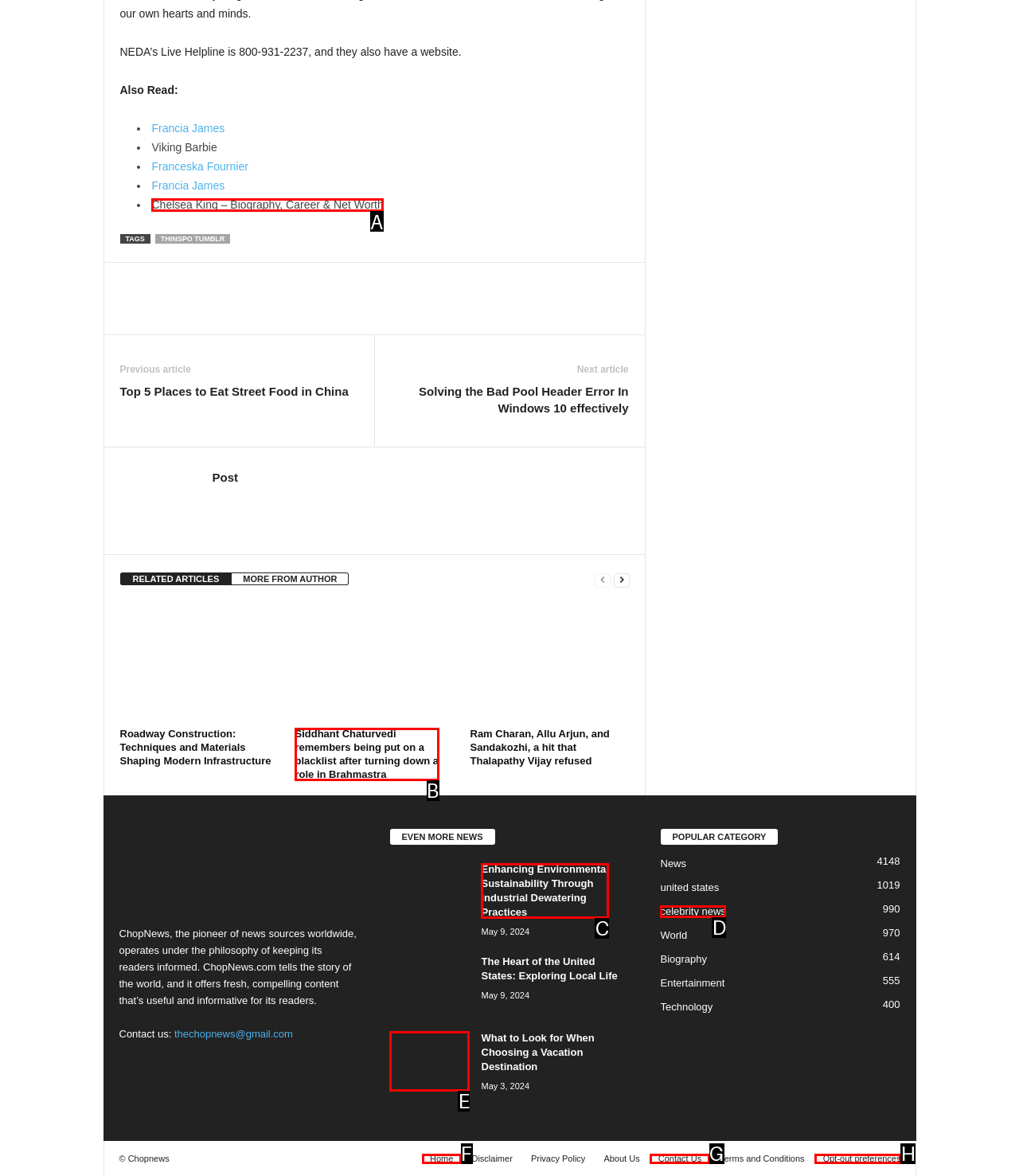Which HTML element should be clicked to complete the task: Read the 'Chelsea King – Biography, Career & Net Worth' article? Answer with the letter of the corresponding option.

A